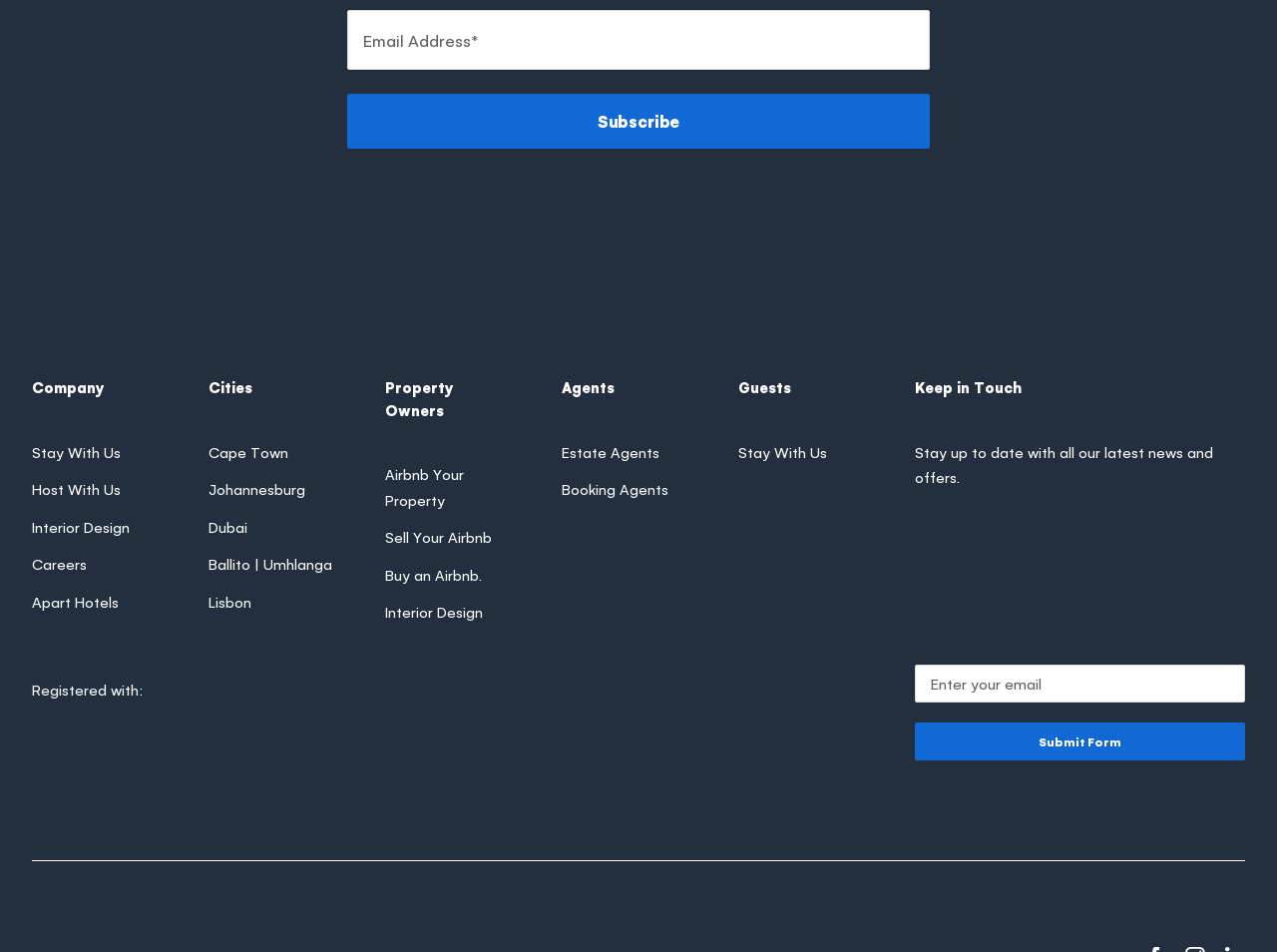Please provide a comprehensive response to the question below by analyzing the image: 
What is the purpose of the 'Enter your email' textbox?

The 'Enter your email' textbox is located in the 'Keep in Touch' section, which suggests that it is intended for users to enter their email address to subscribe to news and offers from the company.